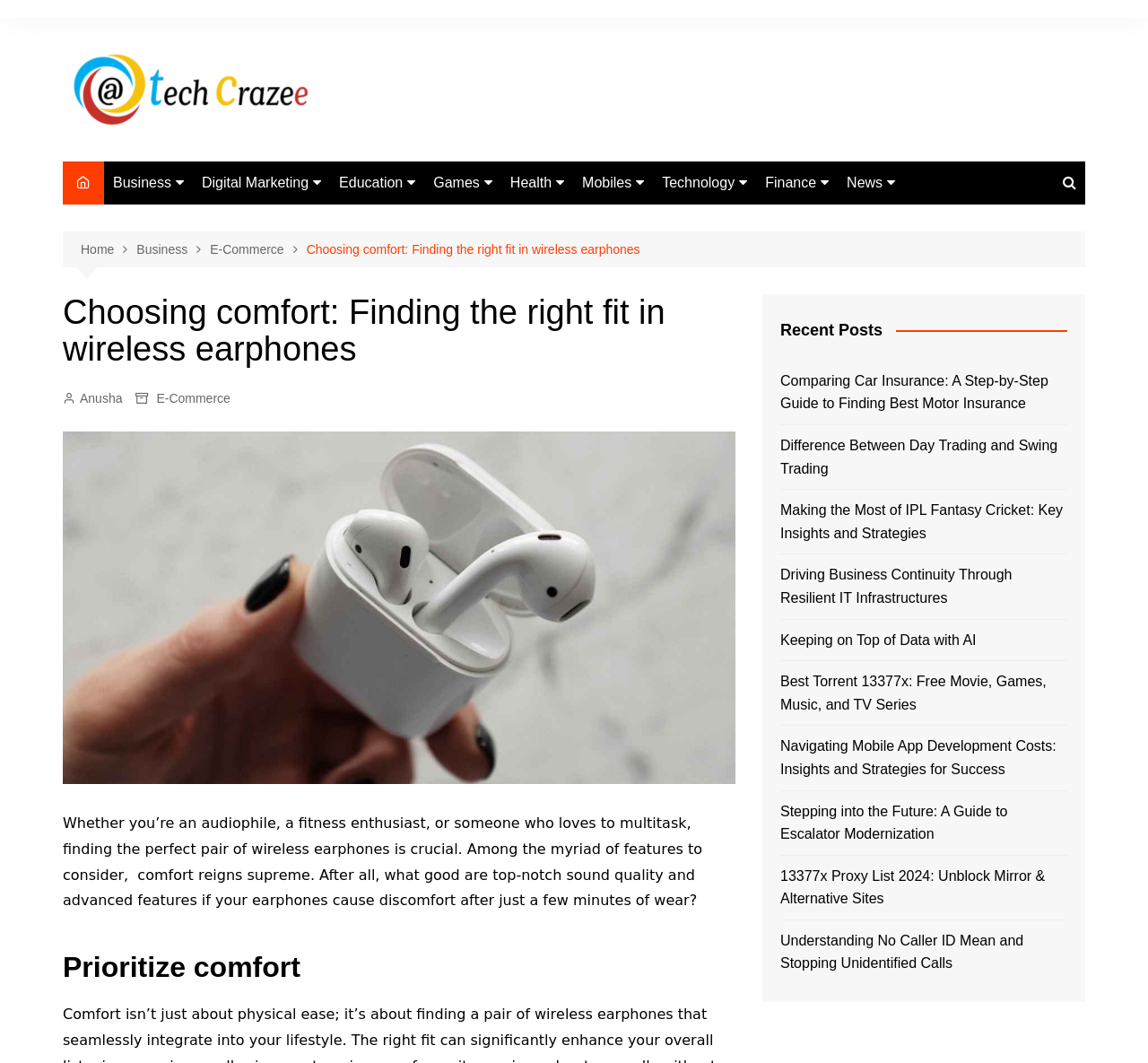Determine the bounding box for the HTML element described here: "Cloud Computing". The coordinates should be given as [left, top, right, bottom] with each number being a float between 0 and 1.

[0.569, 0.332, 0.741, 0.359]